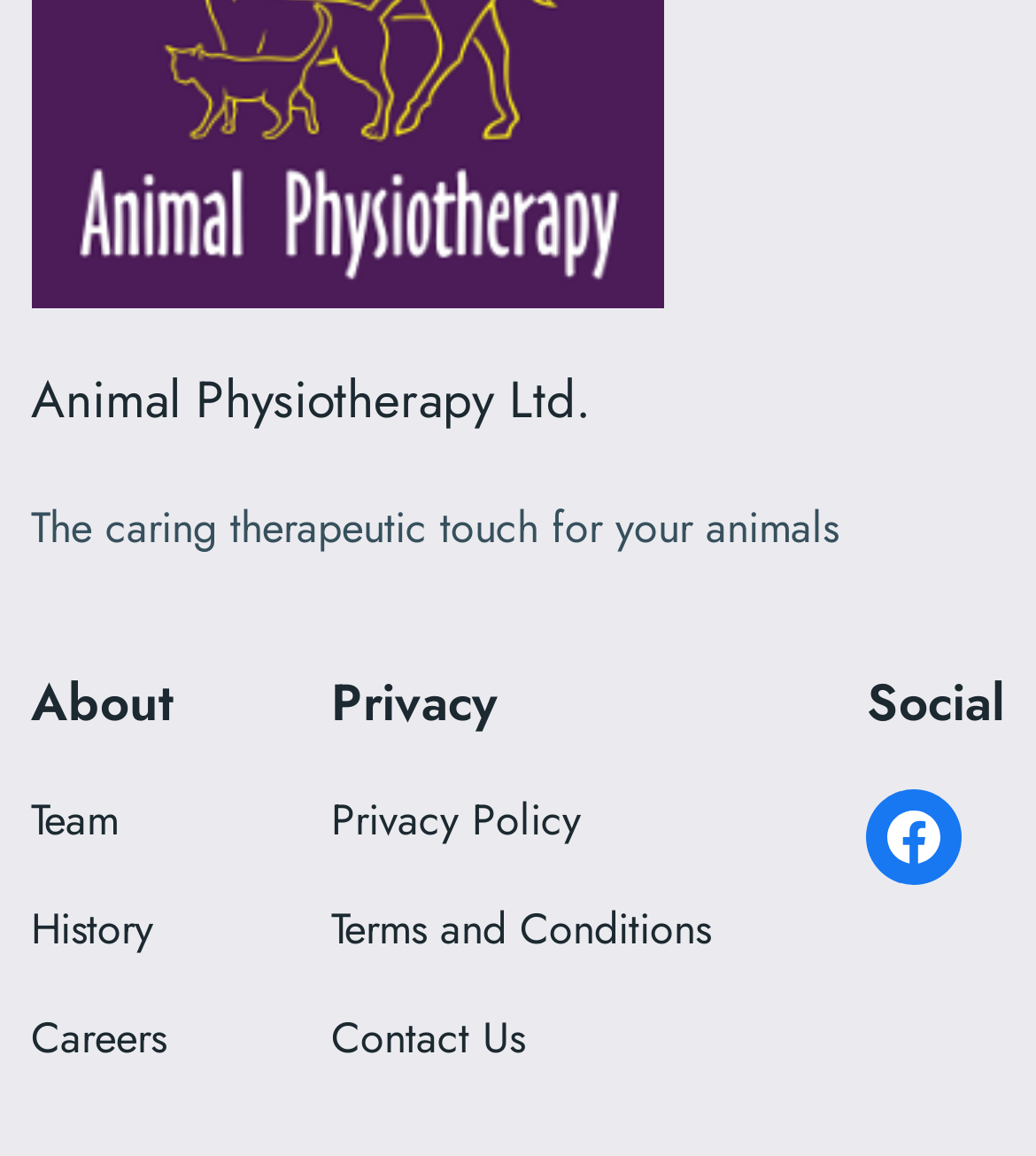Determine the bounding box coordinates of the clickable element necessary to fulfill the instruction: "contact us". Provide the coordinates as four float numbers within the 0 to 1 range, i.e., [left, top, right, bottom].

[0.319, 0.871, 0.506, 0.928]